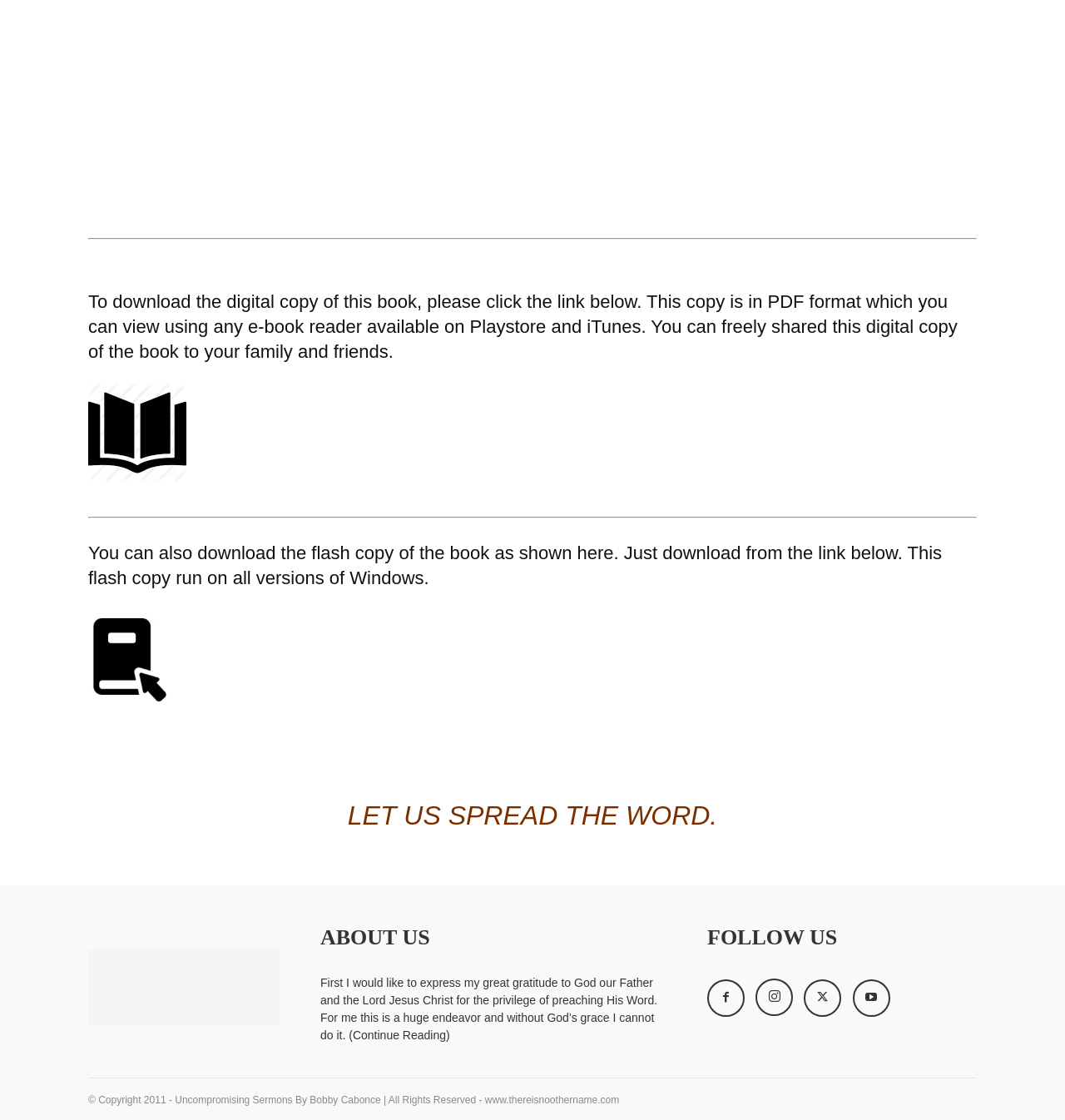Given the description "(Continue Reading)", provide the bounding box coordinates of the corresponding UI element.

[0.328, 0.918, 0.422, 0.93]